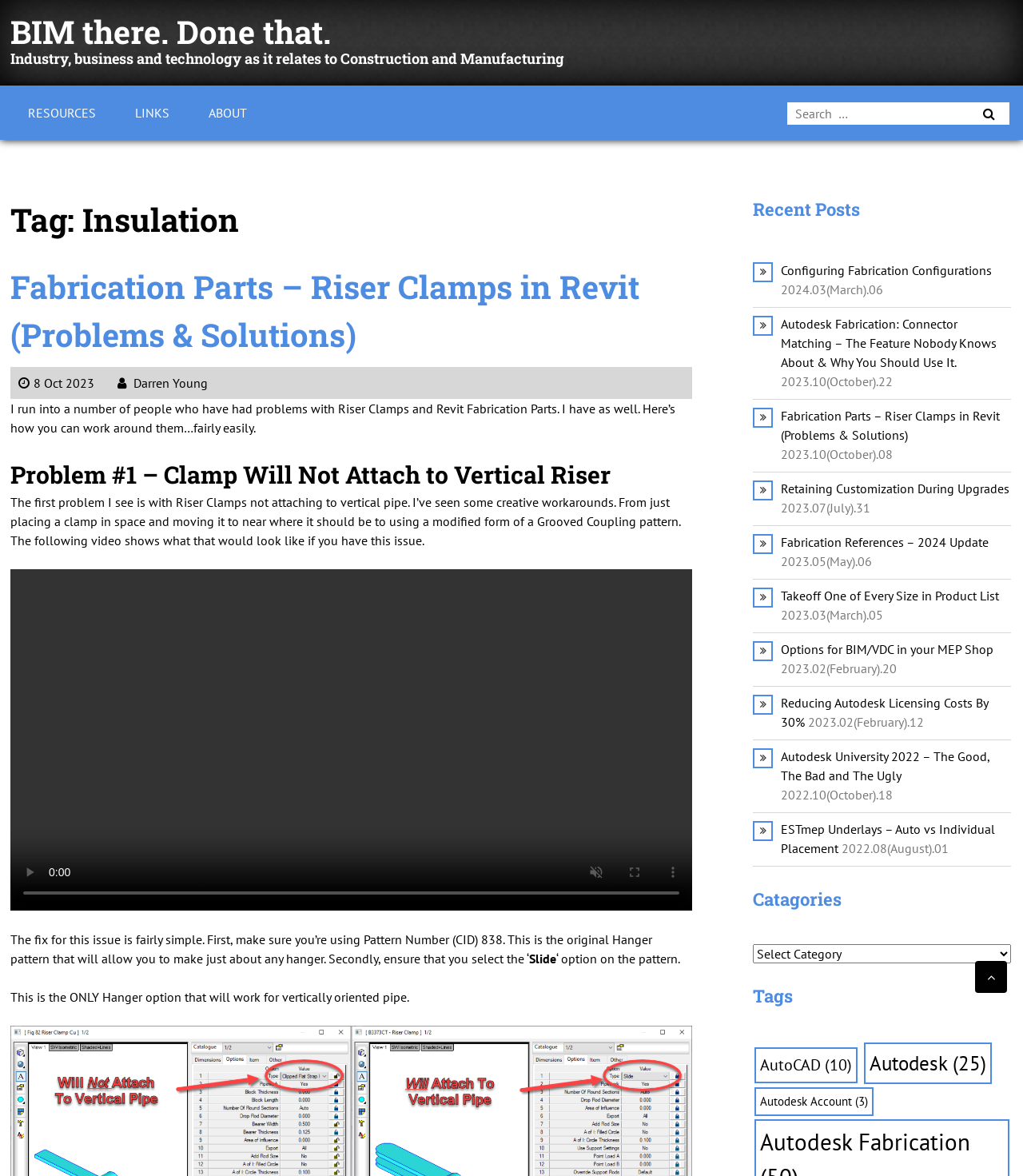Please identify the bounding box coordinates of the region to click in order to complete the given instruction: "Select the Catagories dropdown". The coordinates should be four float numbers between 0 and 1, i.e., [left, top, right, bottom].

[0.736, 0.803, 0.988, 0.819]